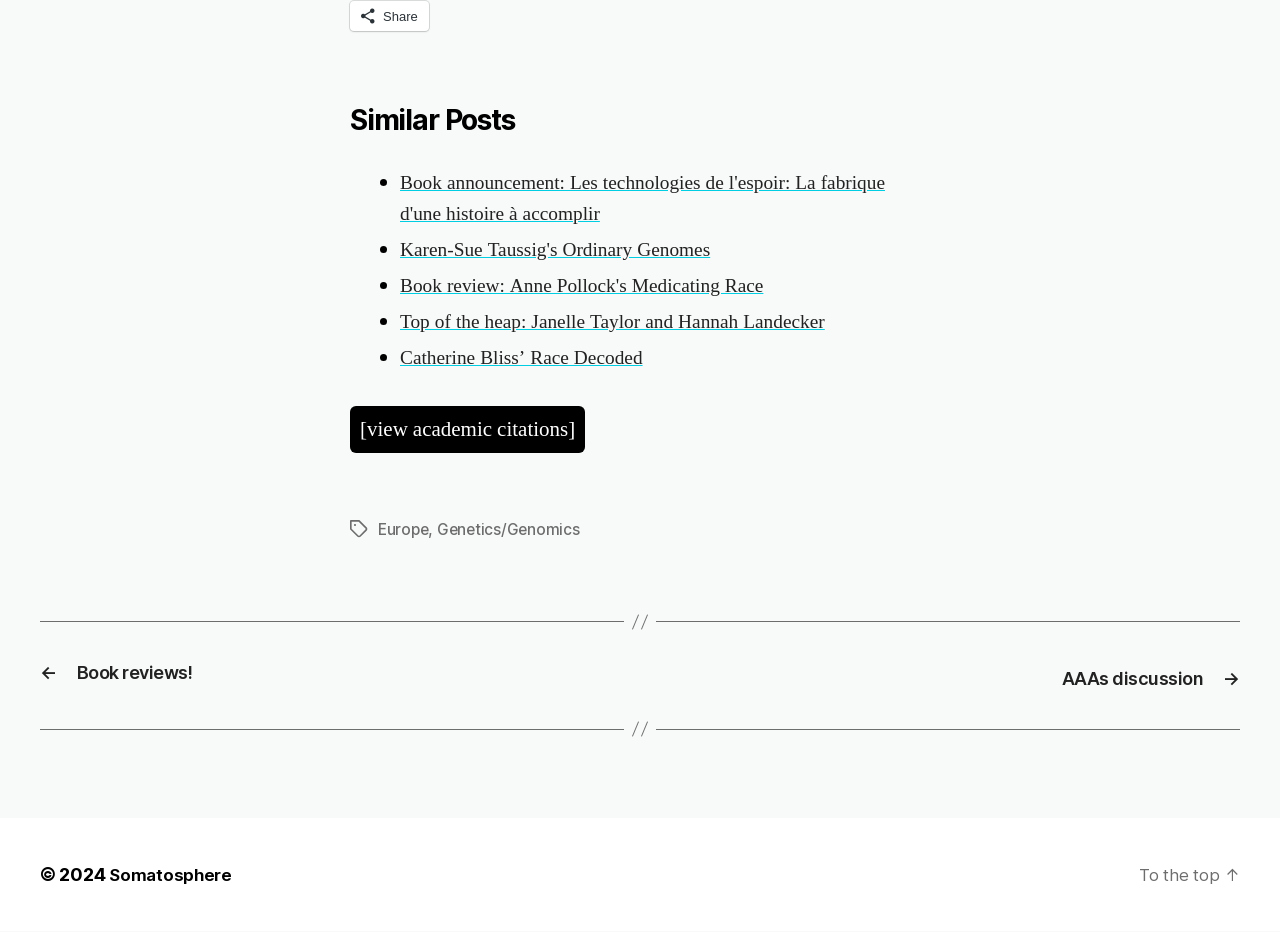Find the bounding box coordinates corresponding to the UI element with the description: "Somatosphere". The coordinates should be formatted as [left, top, right, bottom], with values as floats between 0 and 1.

[0.085, 0.929, 0.186, 0.951]